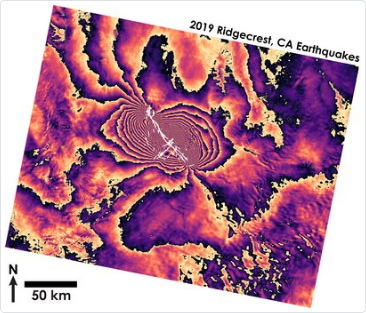Elaborate on the elements present in the image.

The image titled "Rings of the Ridgecrest Earthquakes" visually represents the ground deformation resulting from the 2019 earthquake sequence in Ridgecrest, California. Utilizing satellite-based radar imaging, this interferogram captures surface changes caused by earthquake motions. 

The colorful patterns in the image illustrate variations in the Earth's surface, with a bullseye at the center indicating the locations of the significant M6.4 and M7.1 earthquakes. The rainbow spectrum, transitioning from black to pale yellow, quantifies up to 28 millimeters of surface change, where areas of greater color density signify more pronounced deformation. A directional arrow indicating north and a scale marker for 50 kilometers provide orientation and context for interpreting the spatial extent of the affected region. 

This satellite imagery is crucial for understanding the impact of seismic events on the landscape and aids in assessing future earthquake hazards in the region.